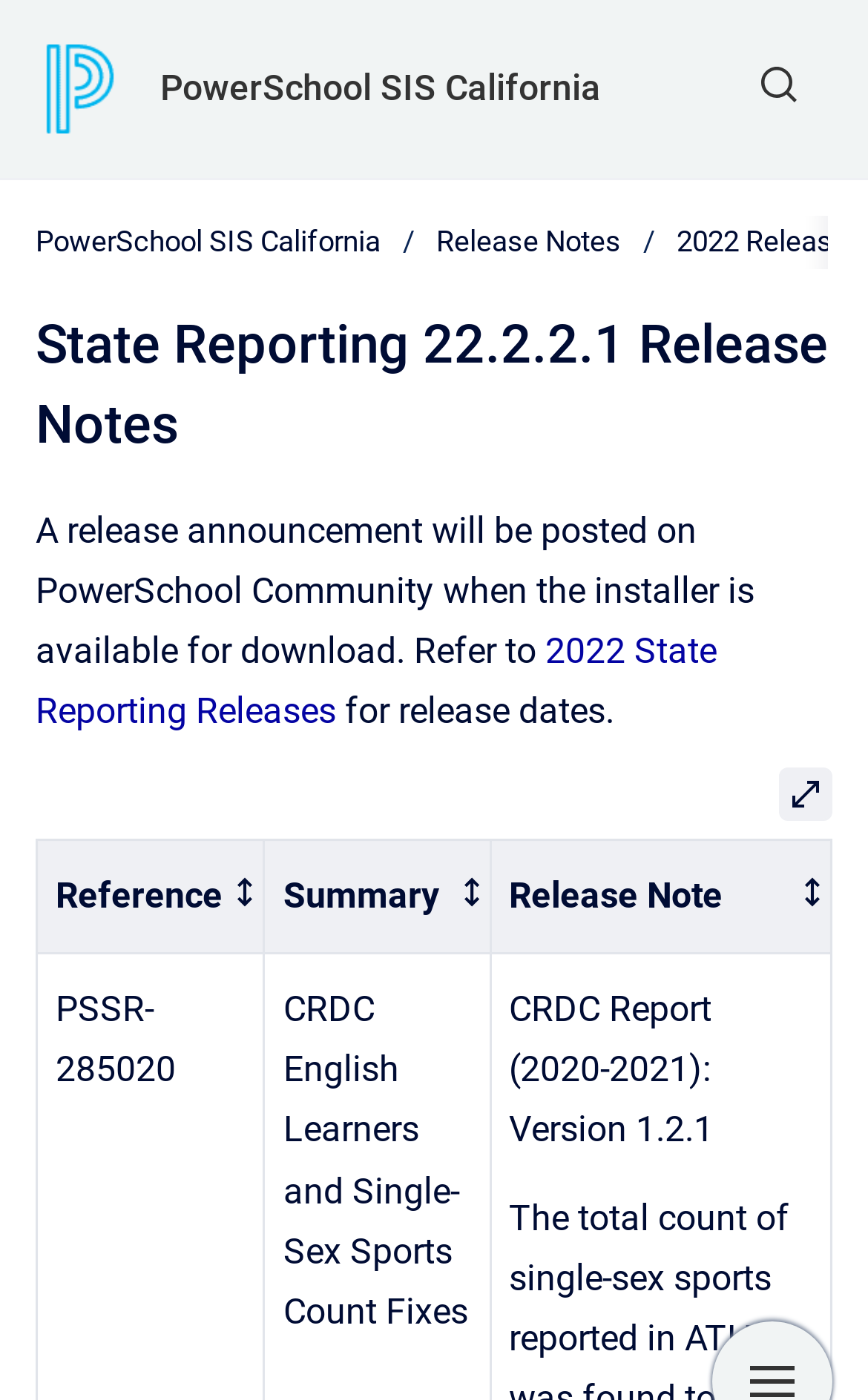Identify and provide the text content of the webpage's primary headline.

State Reporting 22.2.2.1 Release Notes